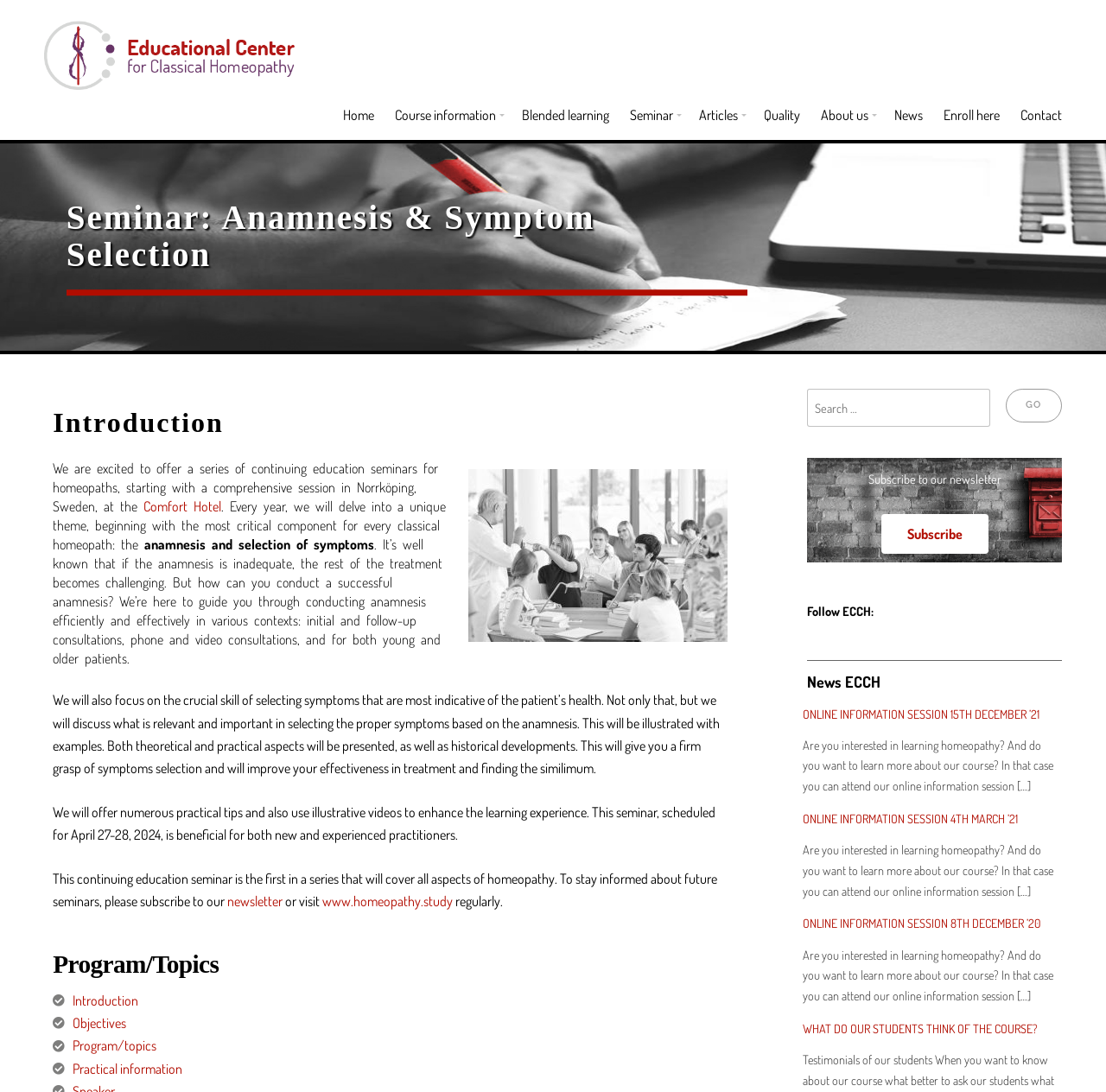Identify the text that serves as the heading for the webpage and generate it.

Seminar: Anamnesis & Symptom Selection